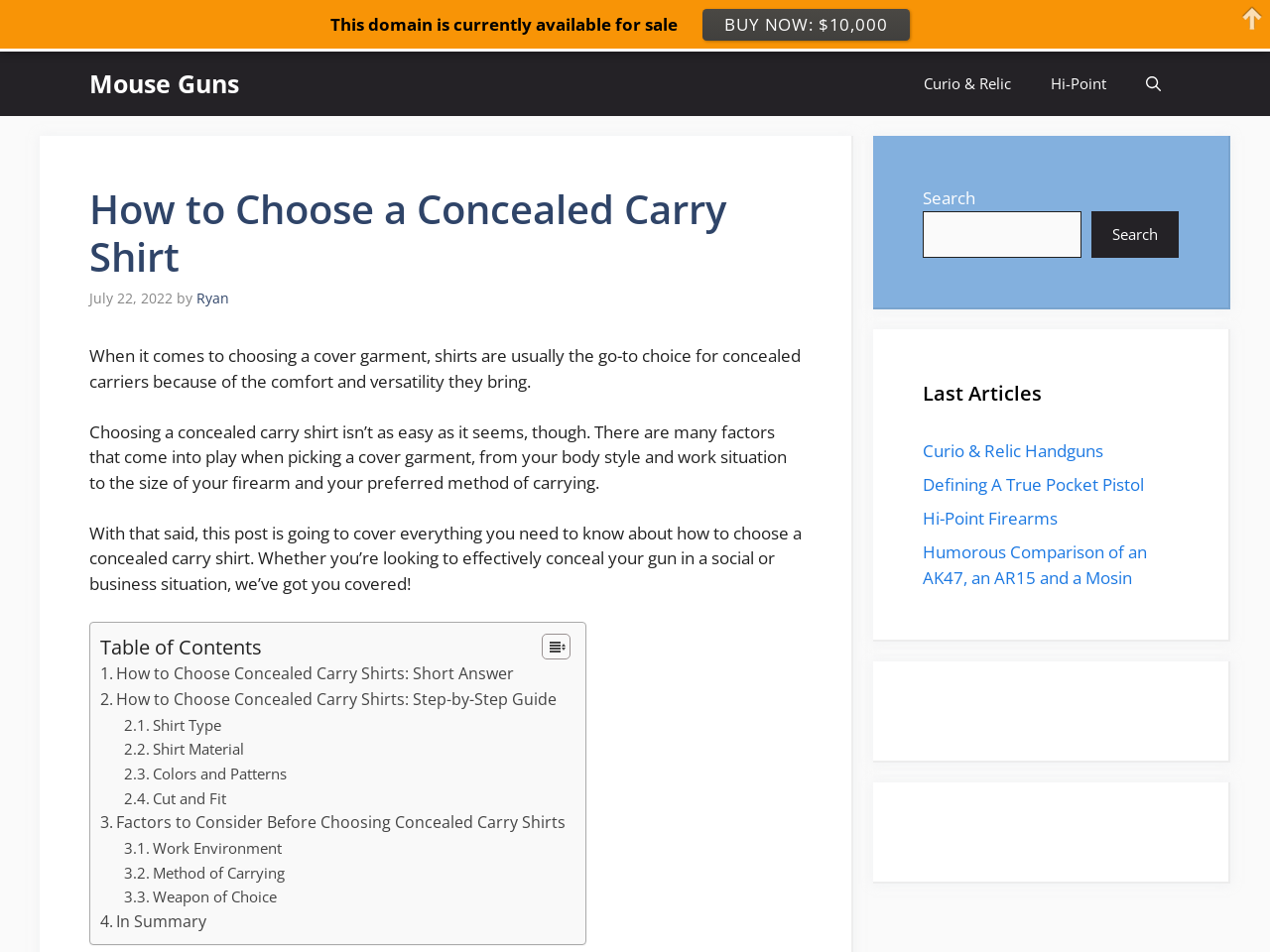Refer to the screenshot and give an in-depth answer to this question: What is the main topic of this webpage?

The webpage is about choosing a concealed carry shirt, as indicated by the heading 'How to Choose a Concealed Carry Shirt' and the content that follows, which discusses factors to consider when selecting a shirt for concealed carry.